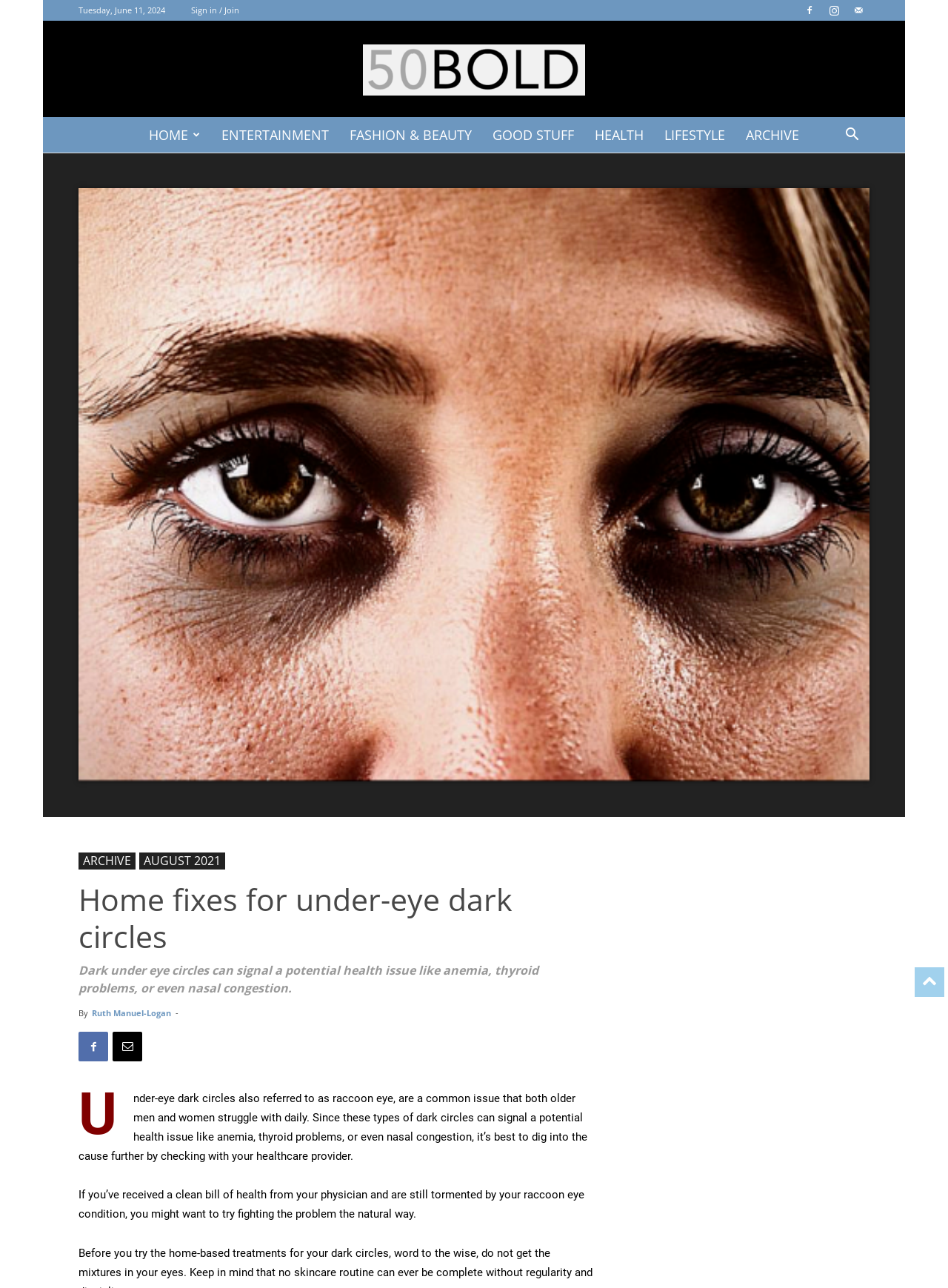Bounding box coordinates should be provided in the format (top-left x, top-left y, bottom-right x, bottom-right y) with all values between 0 and 1. Identify the bounding box for this UI element: Sign in / Join

[0.202, 0.003, 0.252, 0.012]